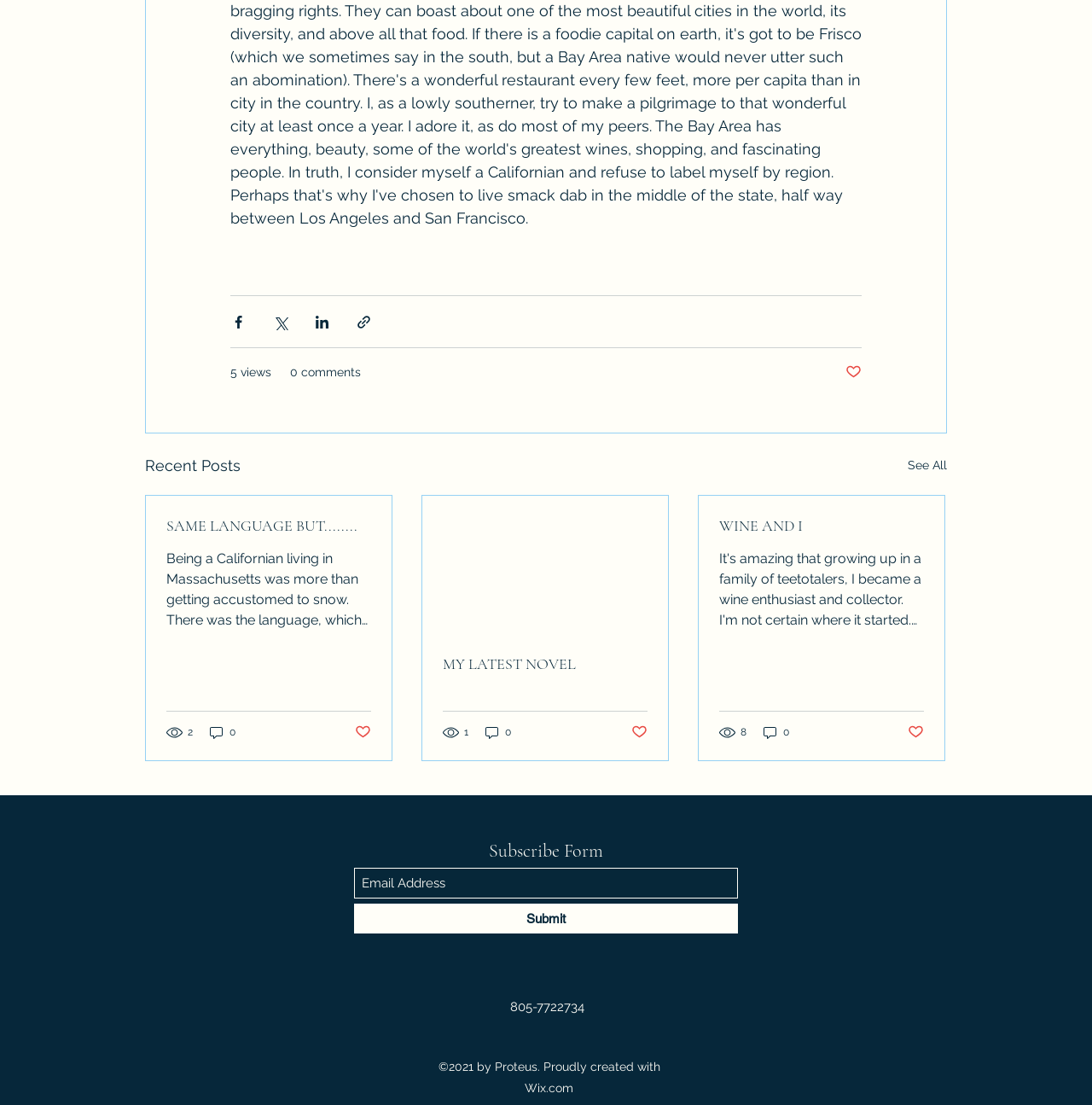Please give a succinct answer to the question in one word or phrase:
What is the purpose of the 'Subscribe Form' section?

To subscribe with an email address